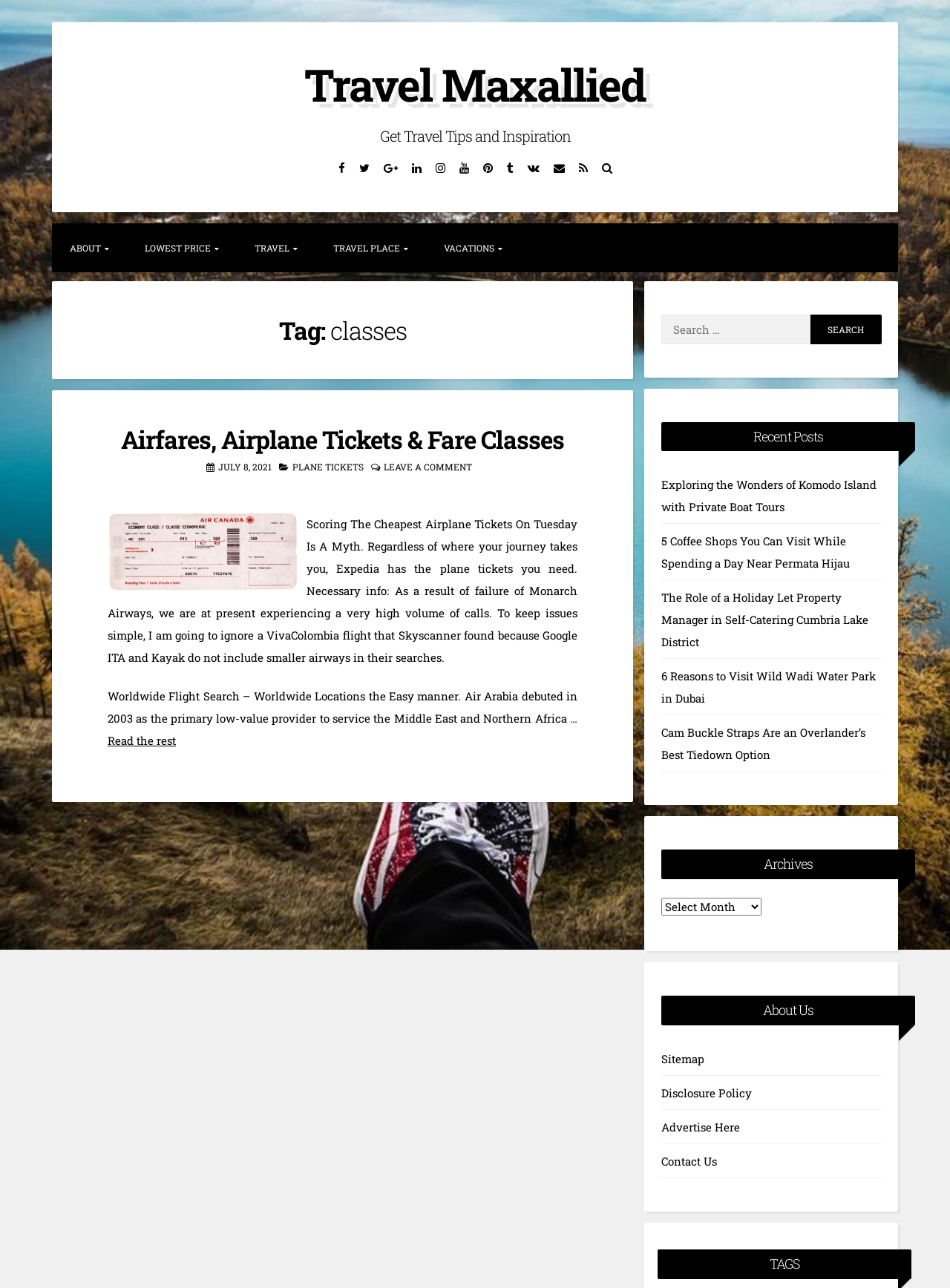How many social media links are available?
From the details in the image, answer the question comprehensively.

I counted the social media links available on the webpage, and there are 9 links, including Facebook, Twitter, Google Plus, LinkedIn, Instagram, YouTube, Pinterest, Tumblr, and VK.